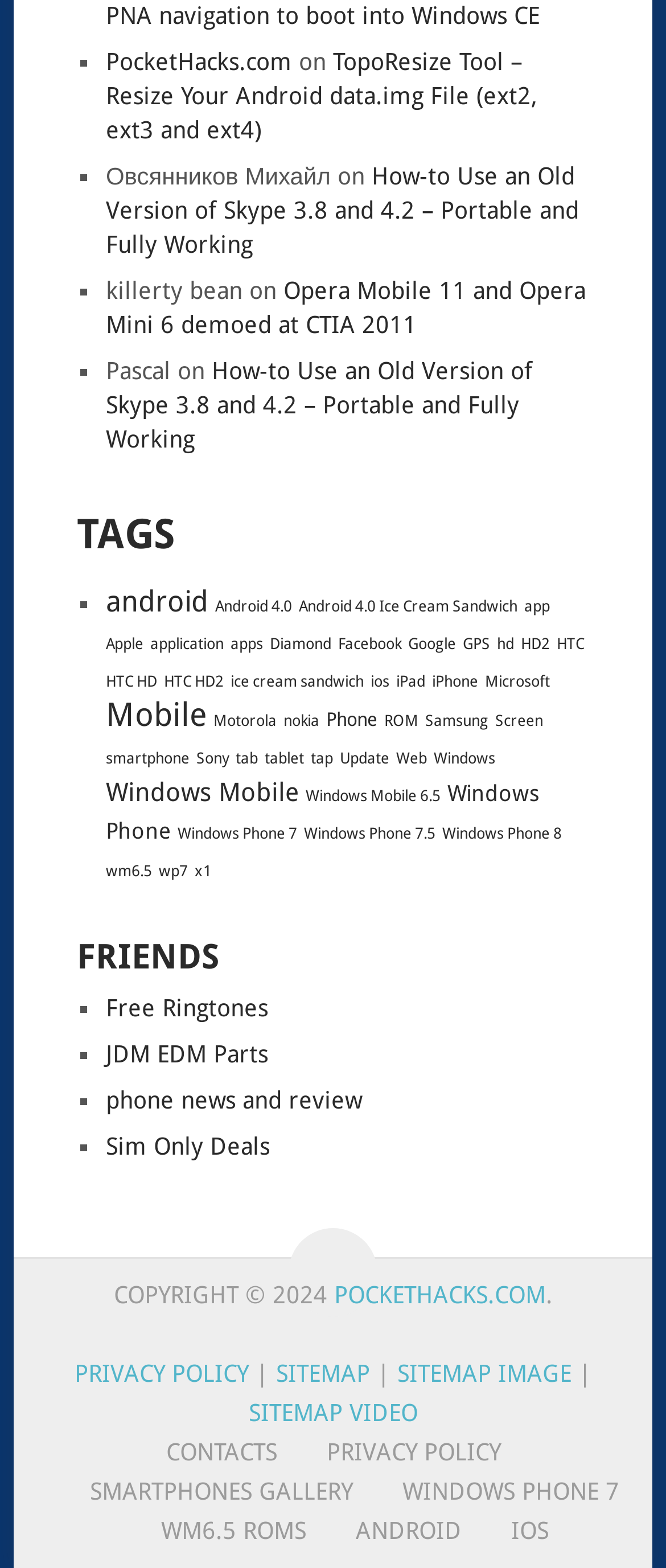Find the bounding box coordinates of the element I should click to carry out the following instruction: "Click the CONTACT link".

None